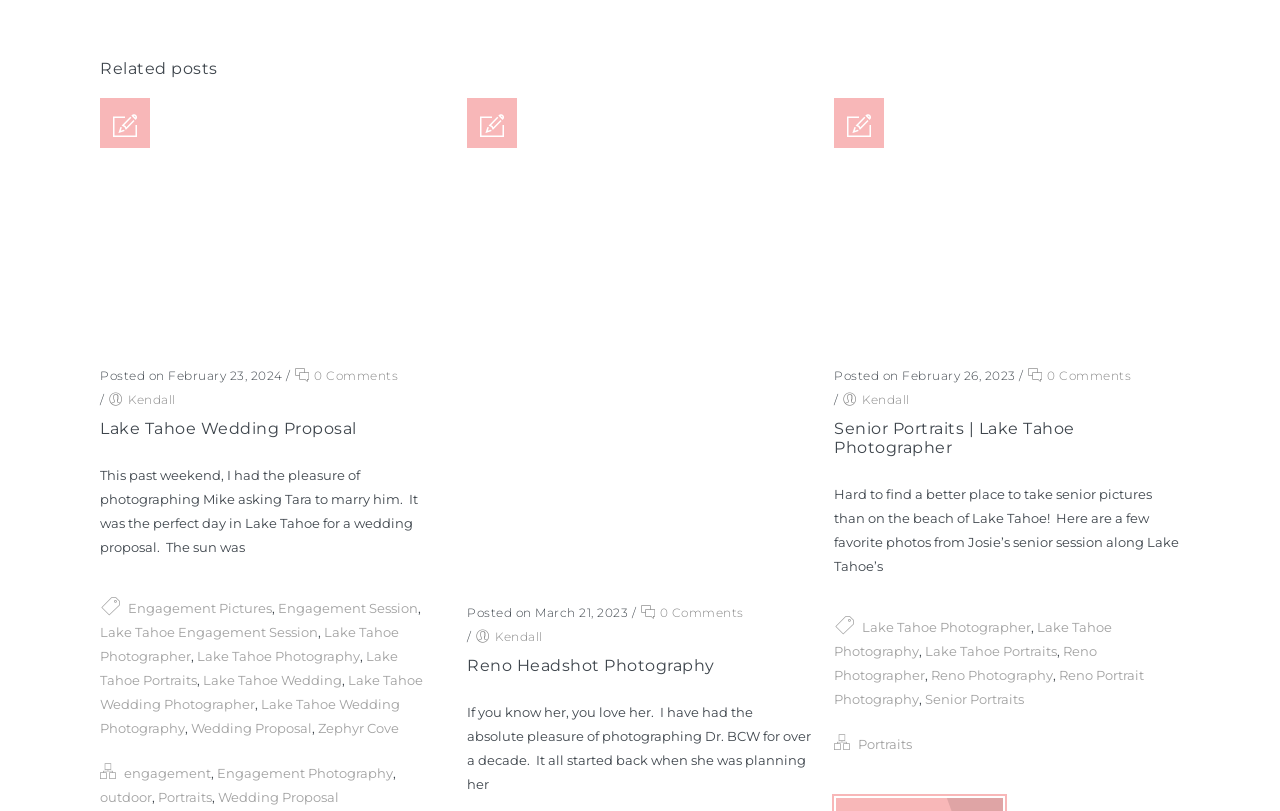Show me the bounding box coordinates of the clickable region to achieve the task as per the instruction: "Check 'Lake Tahoe Wedding Proposal'".

[0.078, 0.769, 0.248, 0.789]